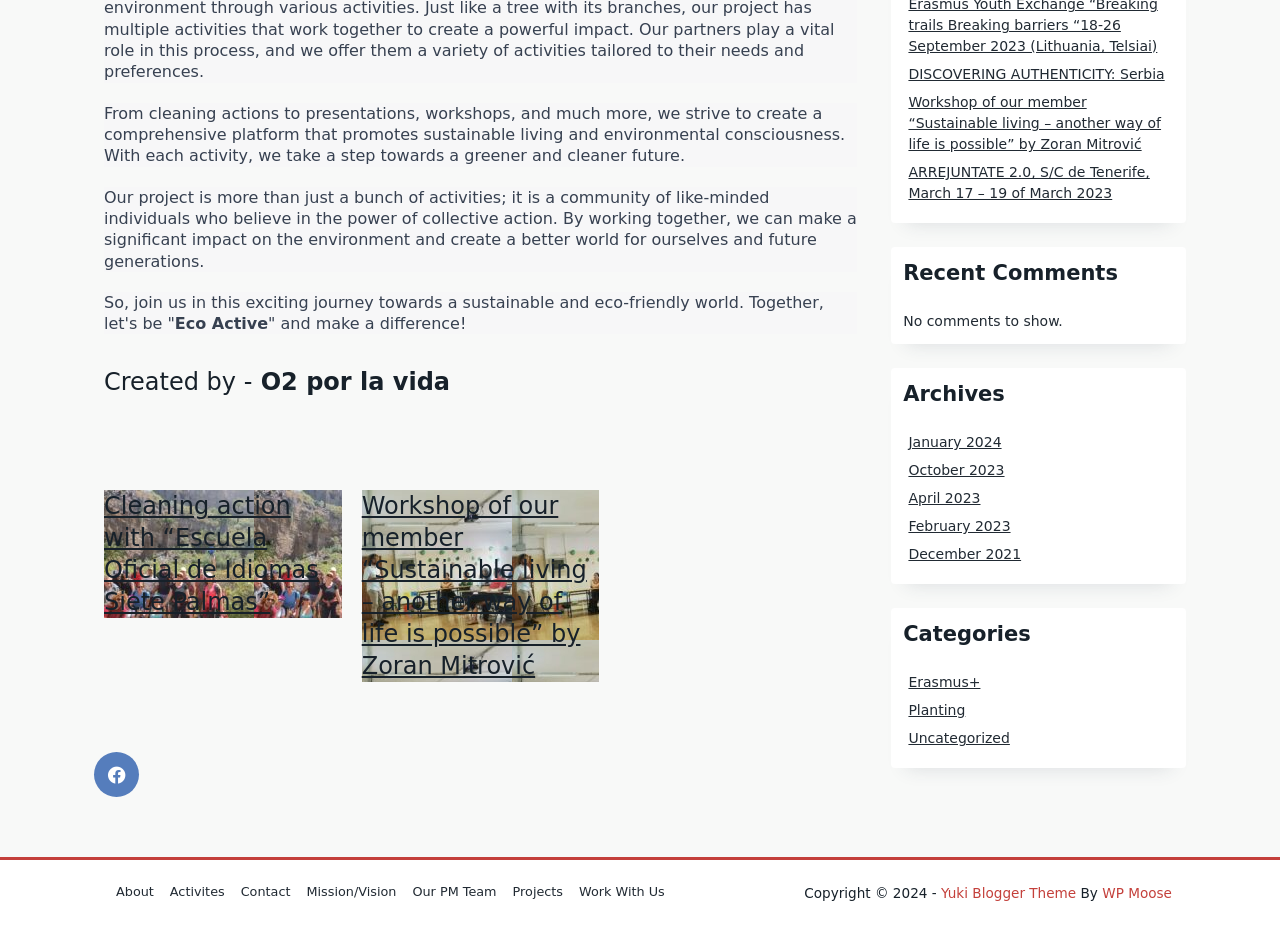Determine the bounding box coordinates in the format (top-left x, top-left y, bottom-right x, bottom-right y). Ensure all values are floating point numbers between 0 and 1. Identify the bounding box of the UI element described by: Projects

[0.394, 0.96, 0.446, 0.971]